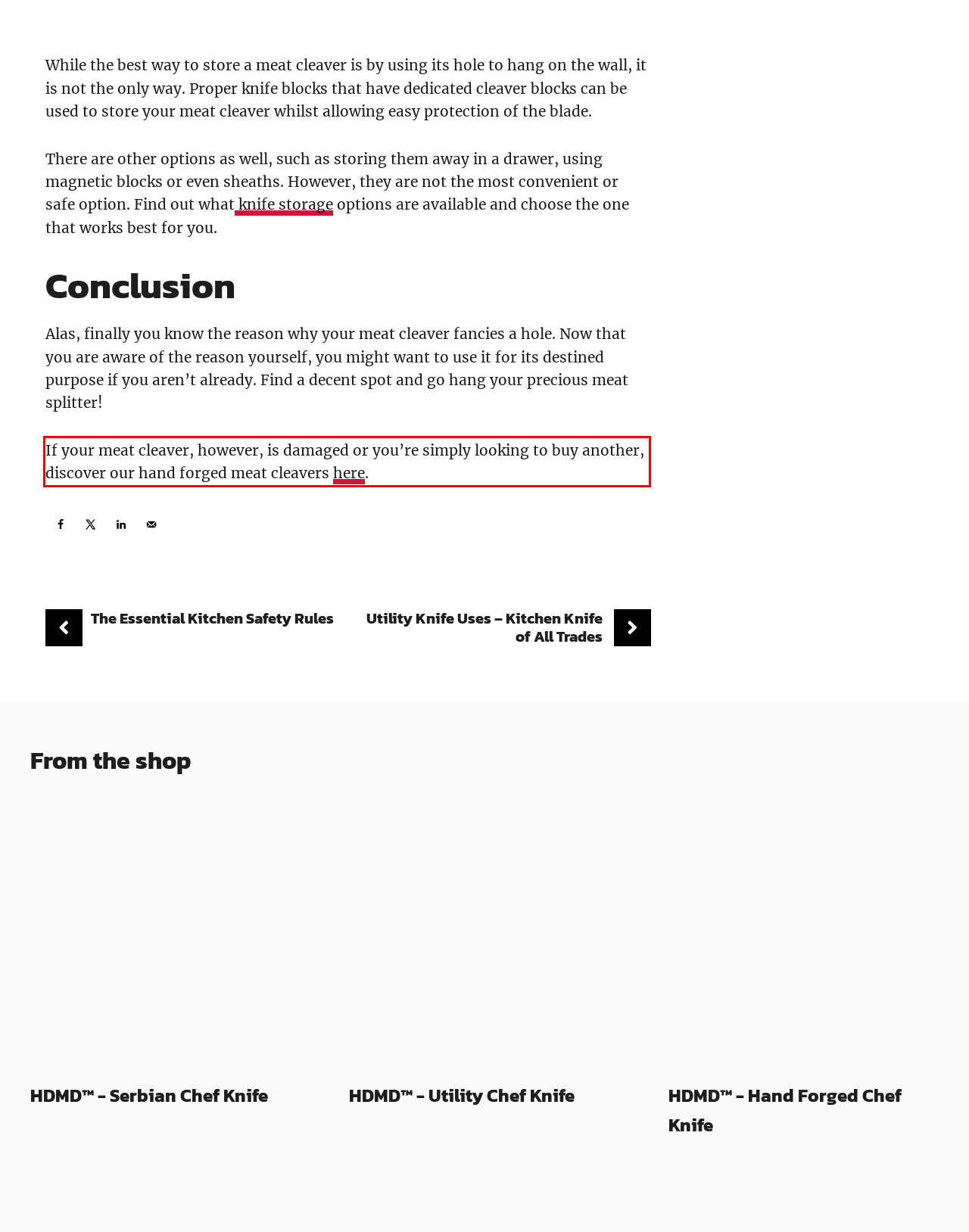You have a screenshot of a webpage with a UI element highlighted by a red bounding box. Use OCR to obtain the text within this highlighted area.

If your meat cleaver, however, is damaged or you’re simply looking to buy another, discover our hand forged meat cleavers here.